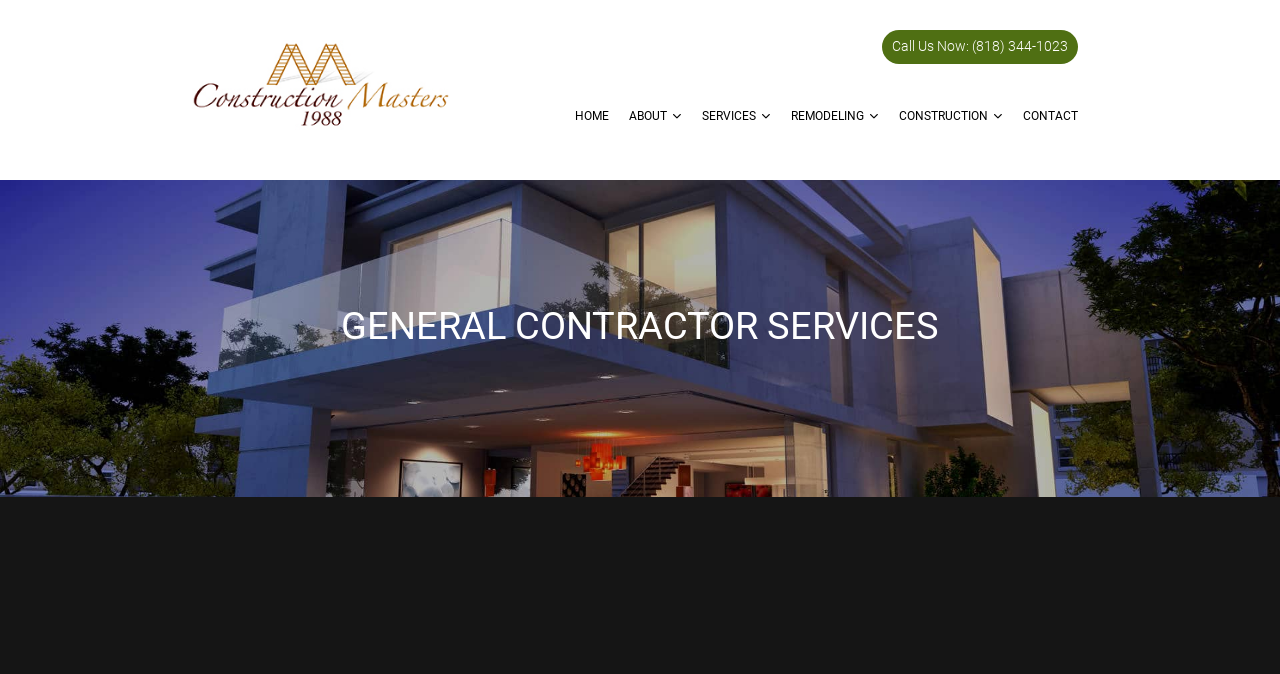Answer the following query concisely with a single word or phrase:
What is the main category of services under 'REMODELING'?

Bathroom, kitchen, and others